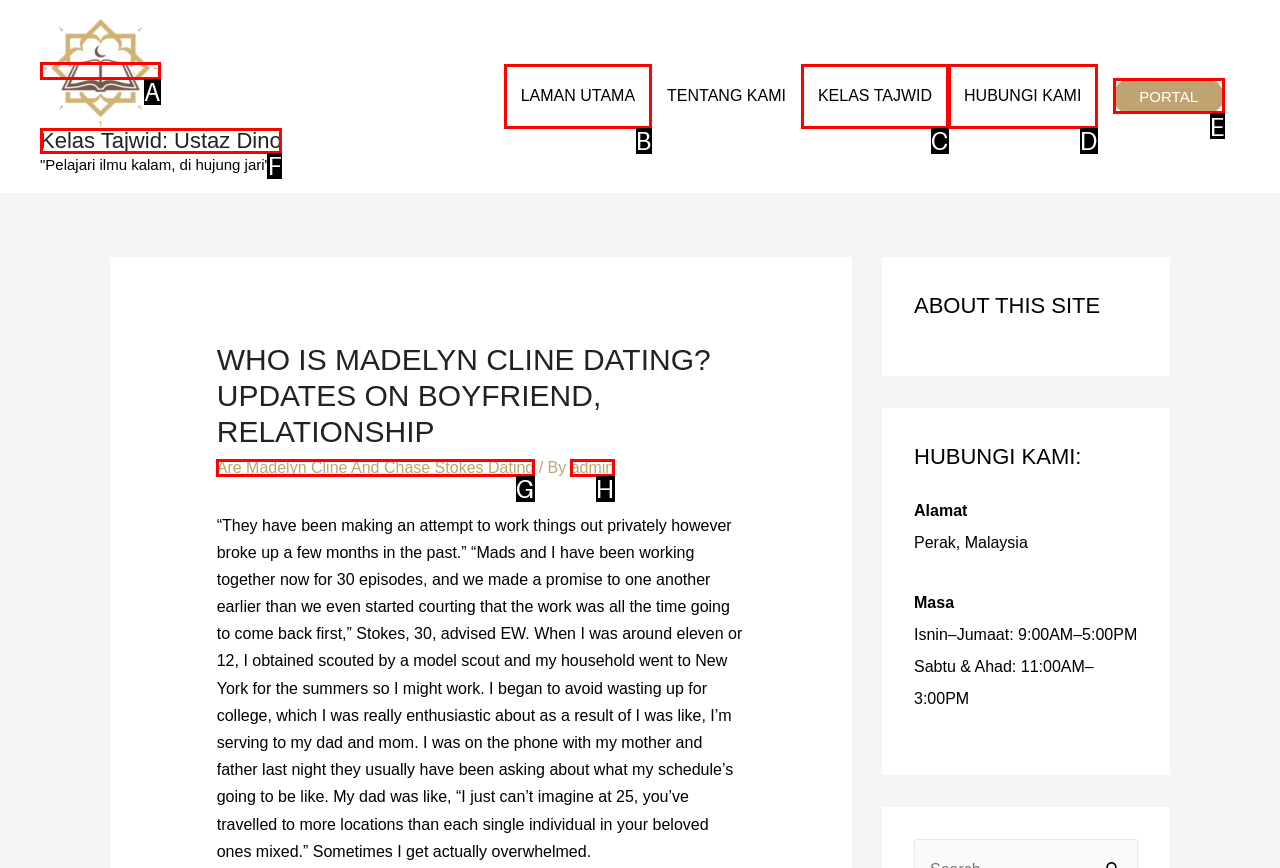Identify the matching UI element based on the description: admin
Reply with the letter from the available choices.

H